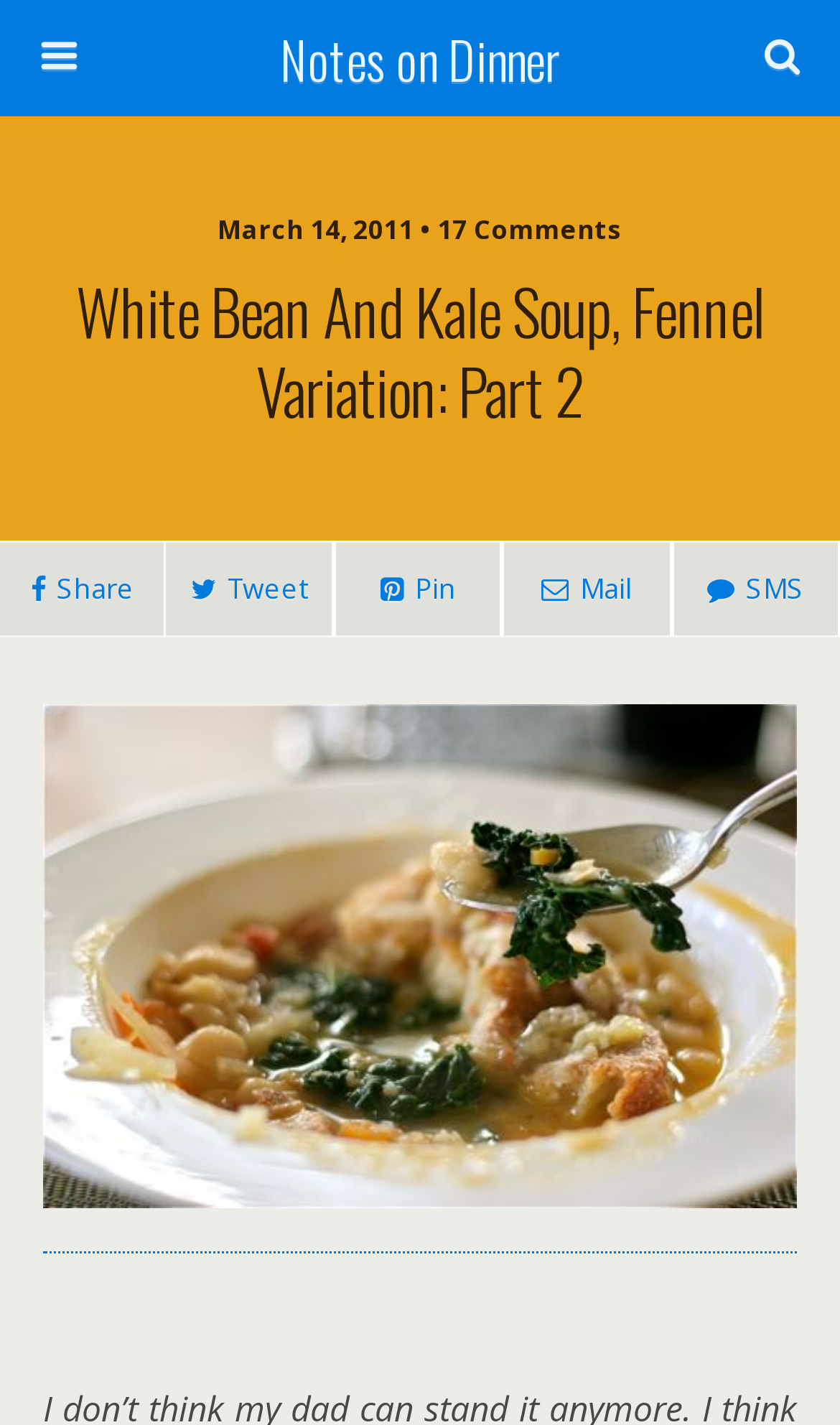Please specify the bounding box coordinates of the clickable section necessary to execute the following command: "Click on Notes on Dinner".

[0.16, 0.0, 0.84, 0.082]